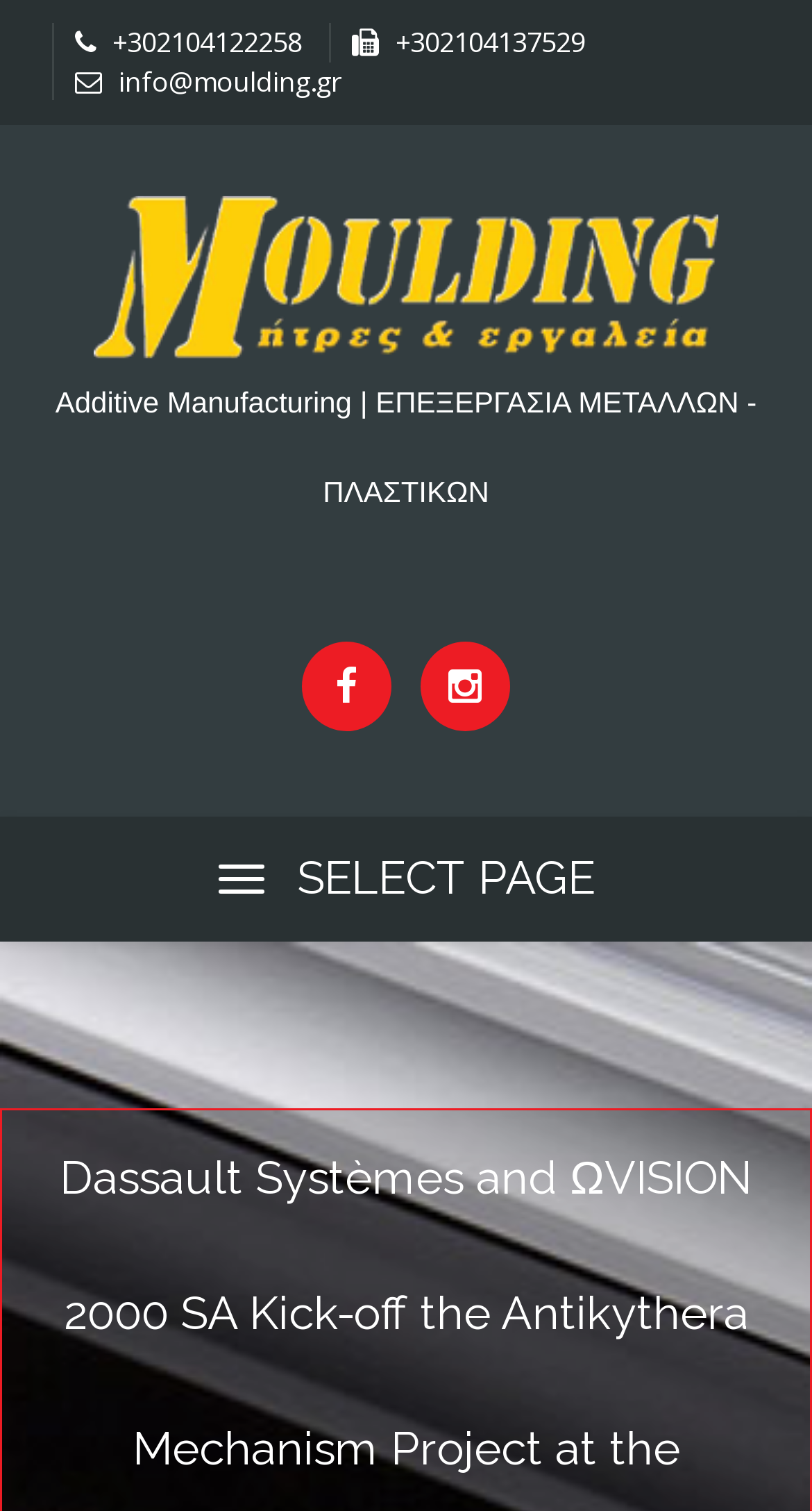Highlight the bounding box coordinates of the element you need to click to perform the following instruction: "View more information about Additive Manufacturing."

[0.372, 0.424, 0.482, 0.483]